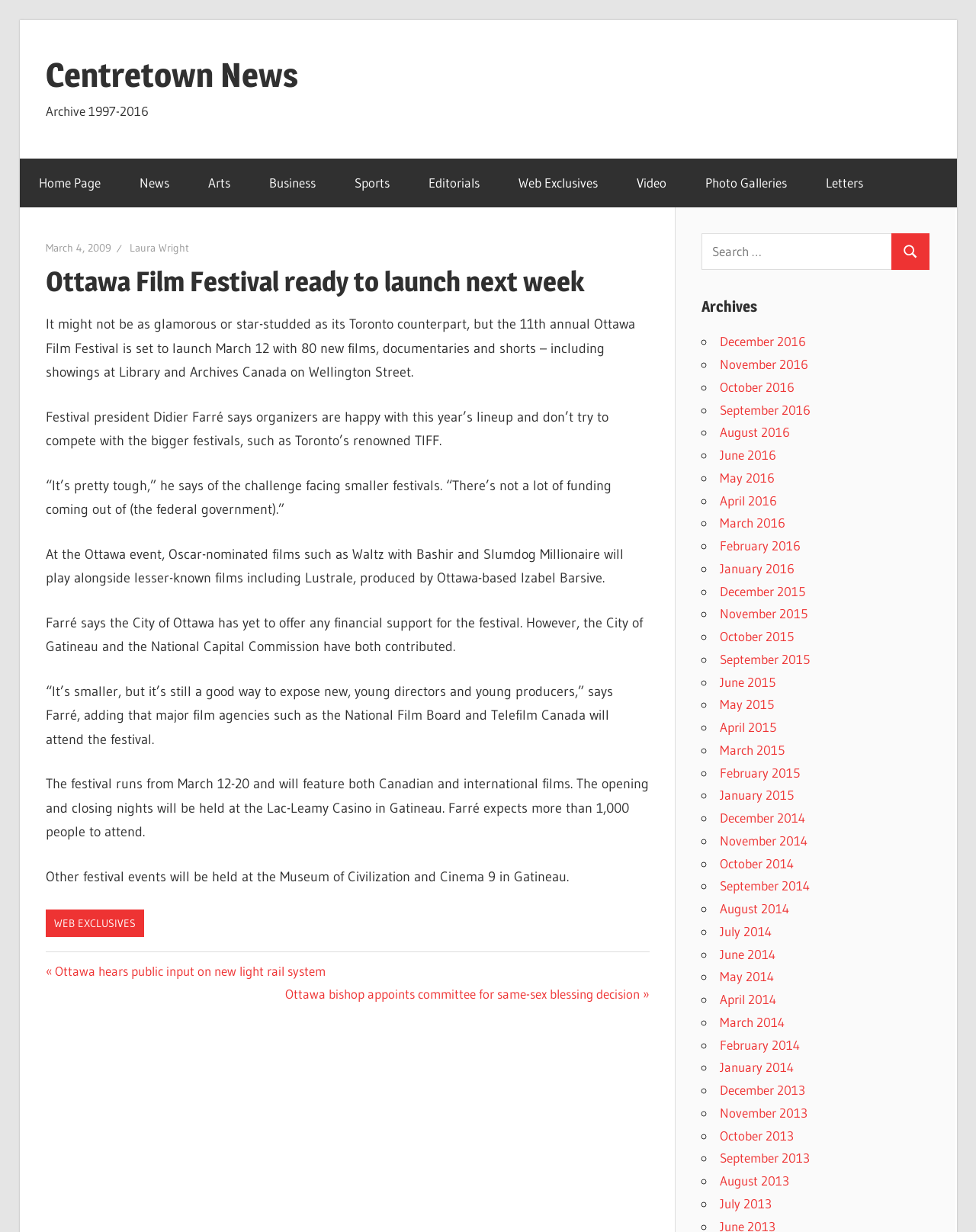Where will the opening and closing nights of the festival be held?
From the image, respond with a single word or phrase.

Lac-Leamy Casino in Gatineau